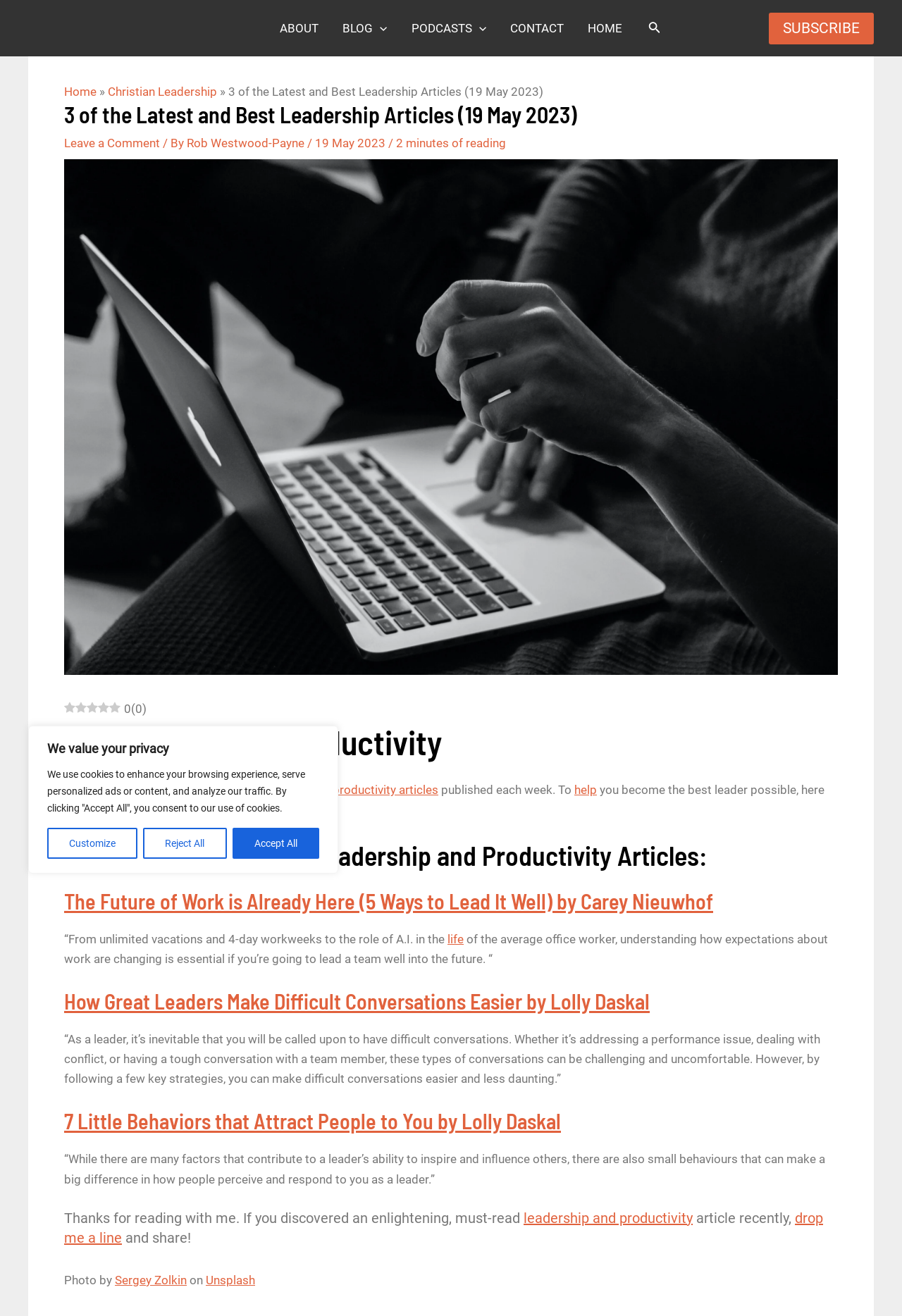Respond with a single word or phrase to the following question: How many leadership articles are featured on this webpage?

3